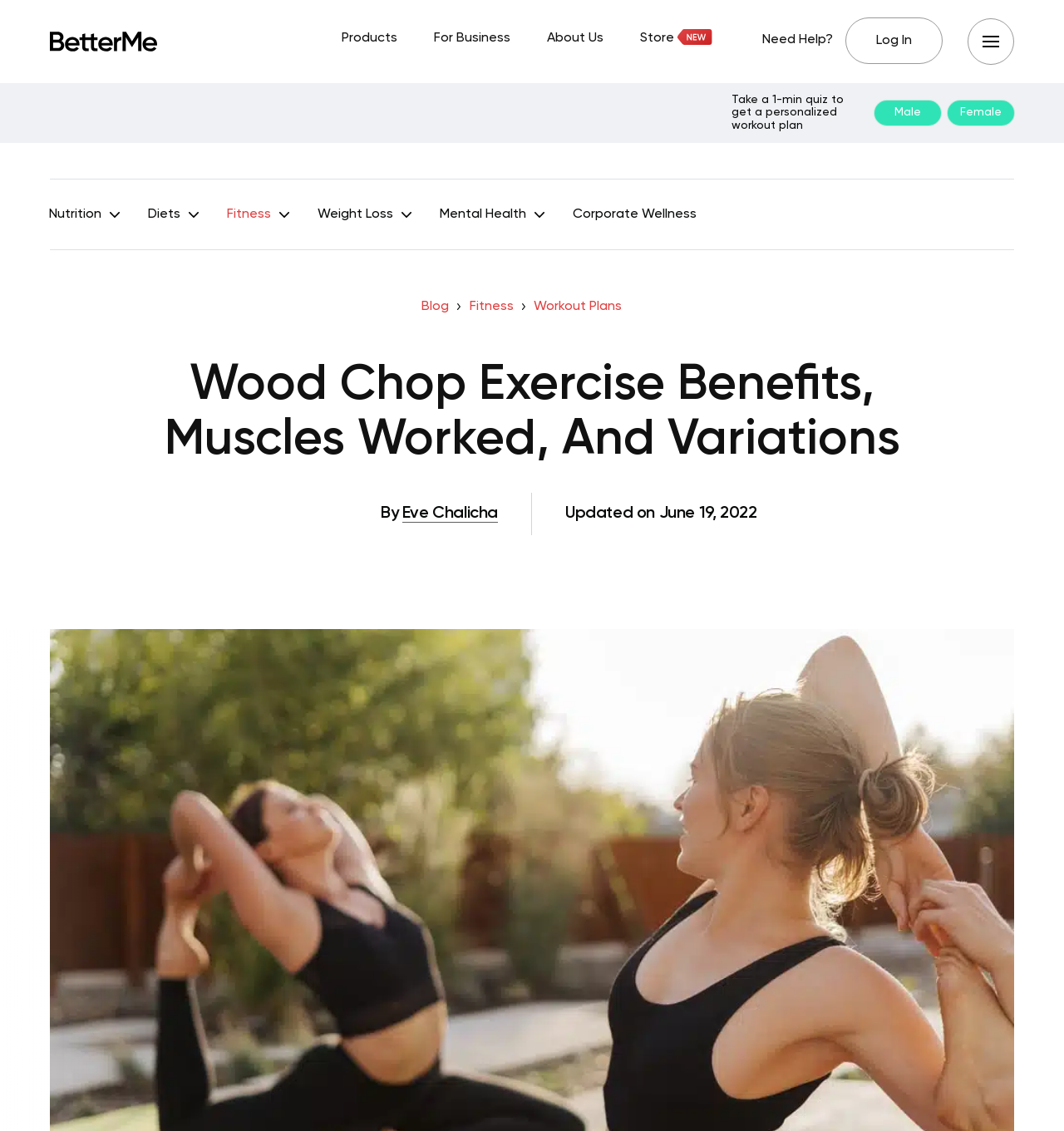Who is the author of the article?
Refer to the image and respond with a one-word or short-phrase answer.

Eve Chalicha